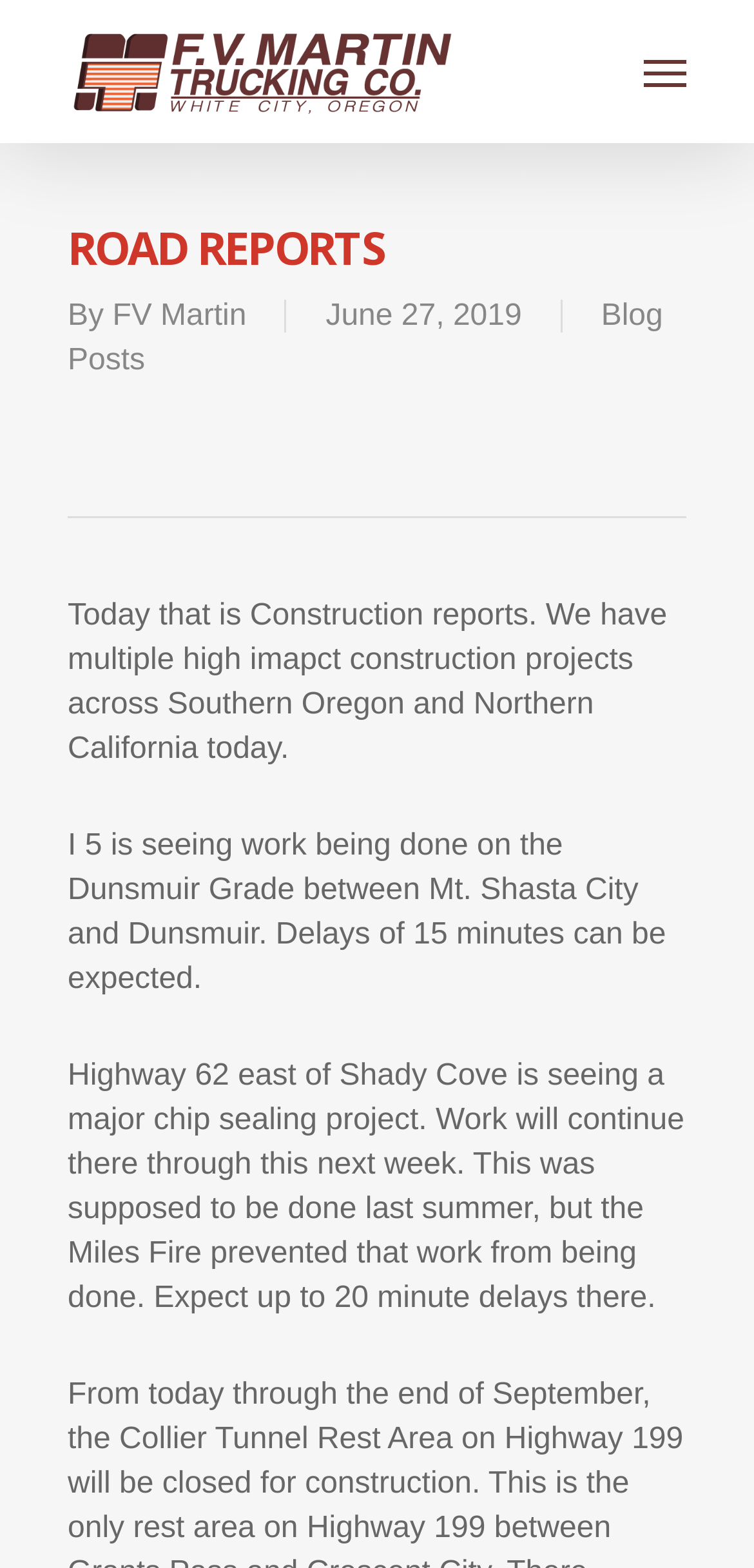Respond to the question below with a single word or phrase:
What was the reason for the delay in the chip sealing project?

Miles Fire